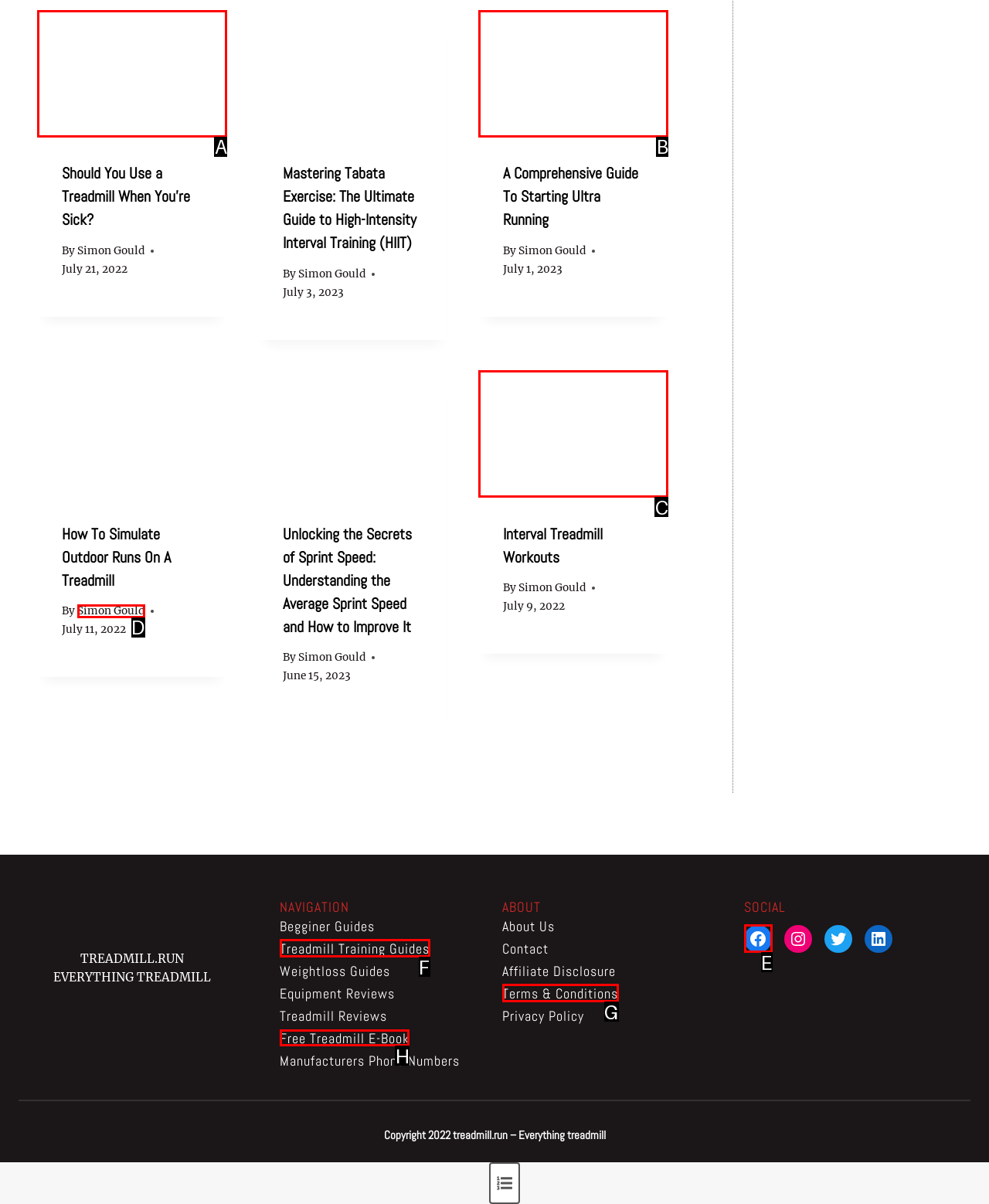Identify which HTML element should be clicked to fulfill this instruction: Click on the link to Free Treadmill E-Book Reply with the correct option's letter.

H